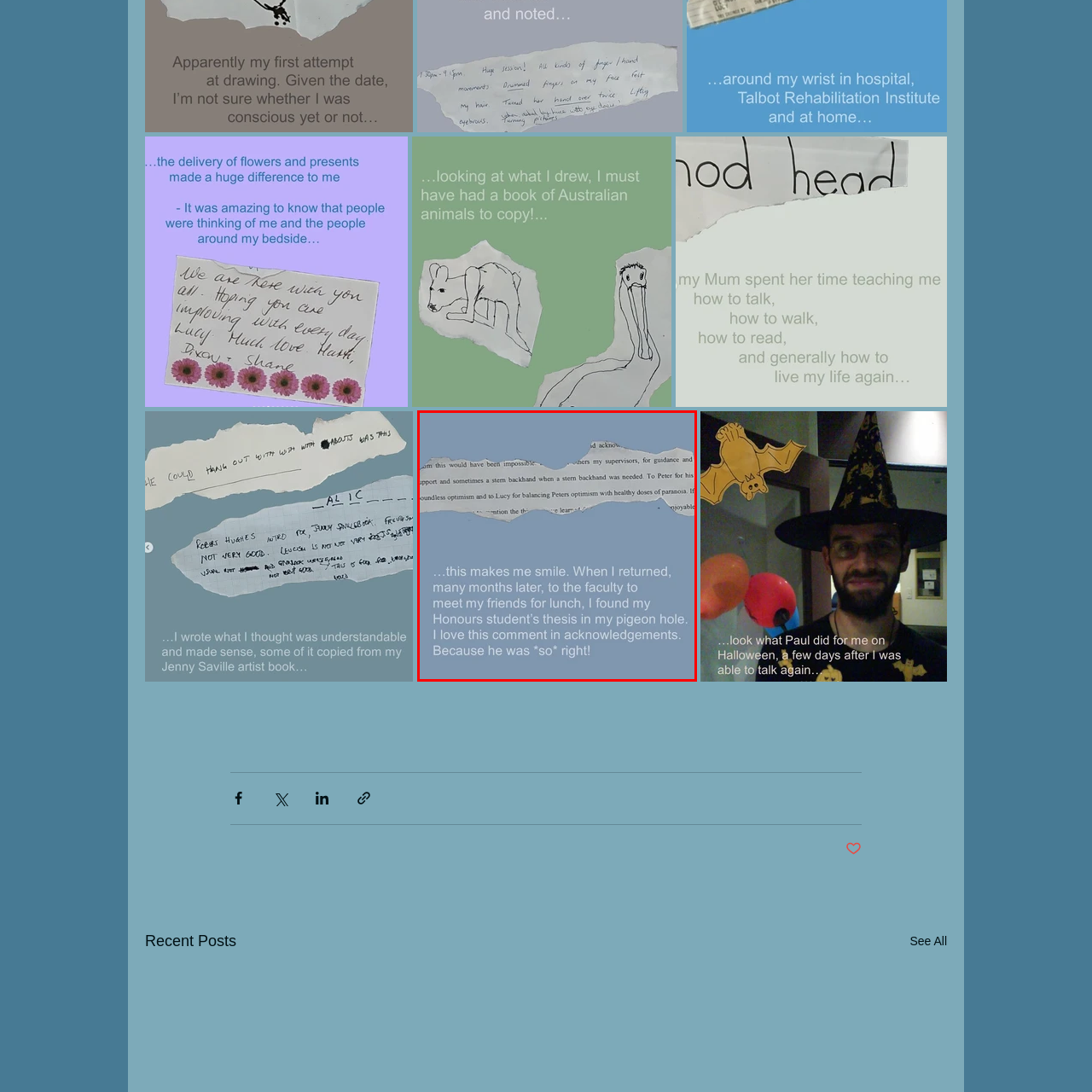Please provide a thorough description of the image inside the red frame.

The image features a creatively designed background with a soft blue hue, presenting a torn paper effect that adds a tactile feel. Prominently displayed in the center is a quote, capturing a moment of nostalgia and appreciation. It reads:

"...this makes me smile. When I returned, many months later, to the faculty to meet my friends for lunch, I found my Honours student’s thesis in my pigeon hole. I love this comment in acknowledgements. Because he was *so* right!"

This caption reflects a heartfelt connection to the past, showcasing the joy of returning to a familiar environment and the unexpected surprises it can hold. The informal, conversational tone invites viewers to relate to the experience of academic life, highlighting the importance of support from mentors and peers.